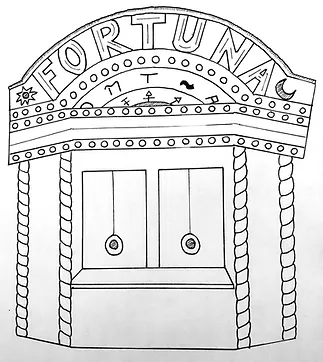Reply to the question below using a single word or brief phrase:
What is the purpose of the booth?

Fortune-telling and divination